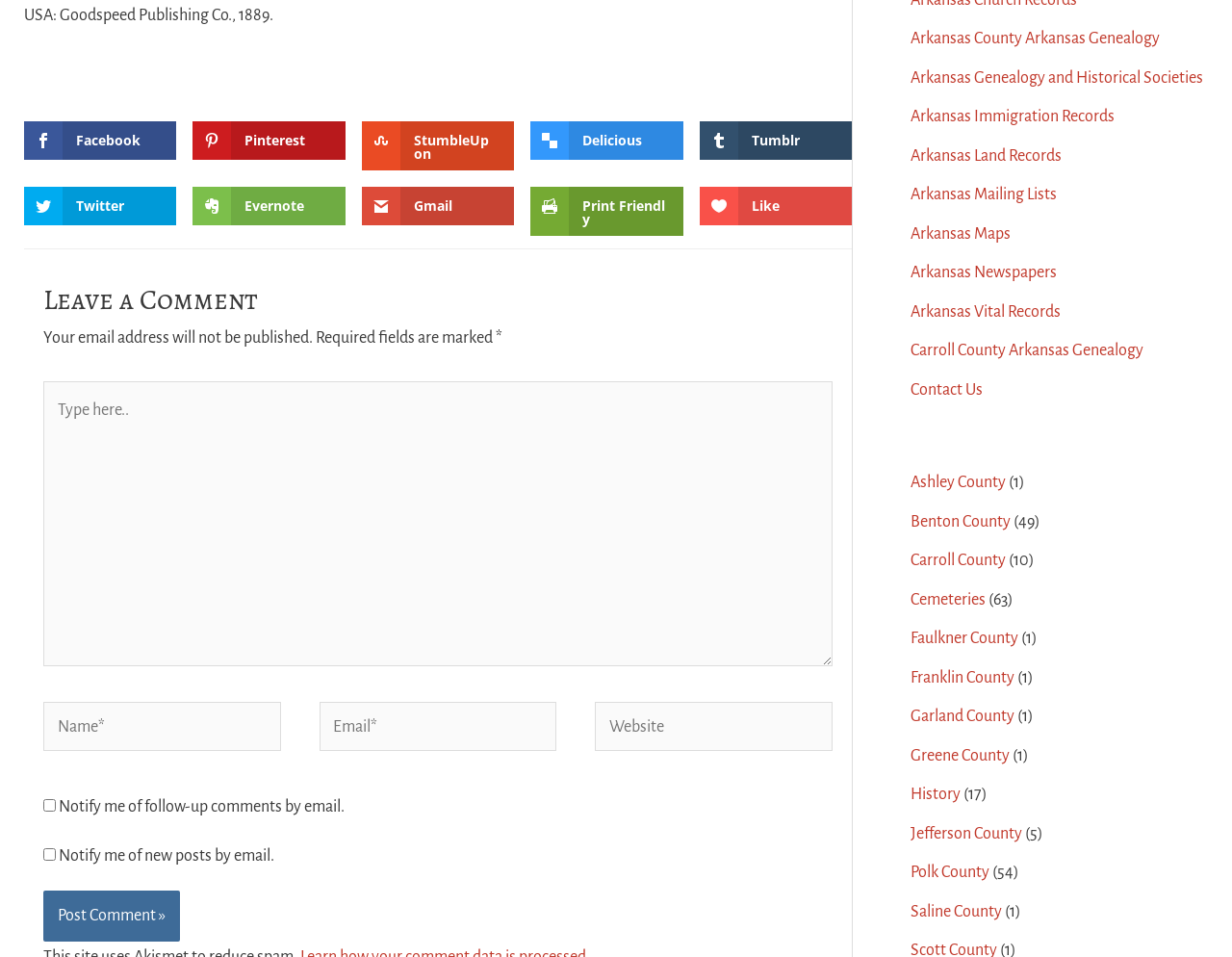Find the bounding box coordinates for the UI element whose description is: "parent_node: Name* name="author" placeholder="Name*"". The coordinates should be four float numbers between 0 and 1, in the format [left, top, right, bottom].

[0.035, 0.734, 0.228, 0.785]